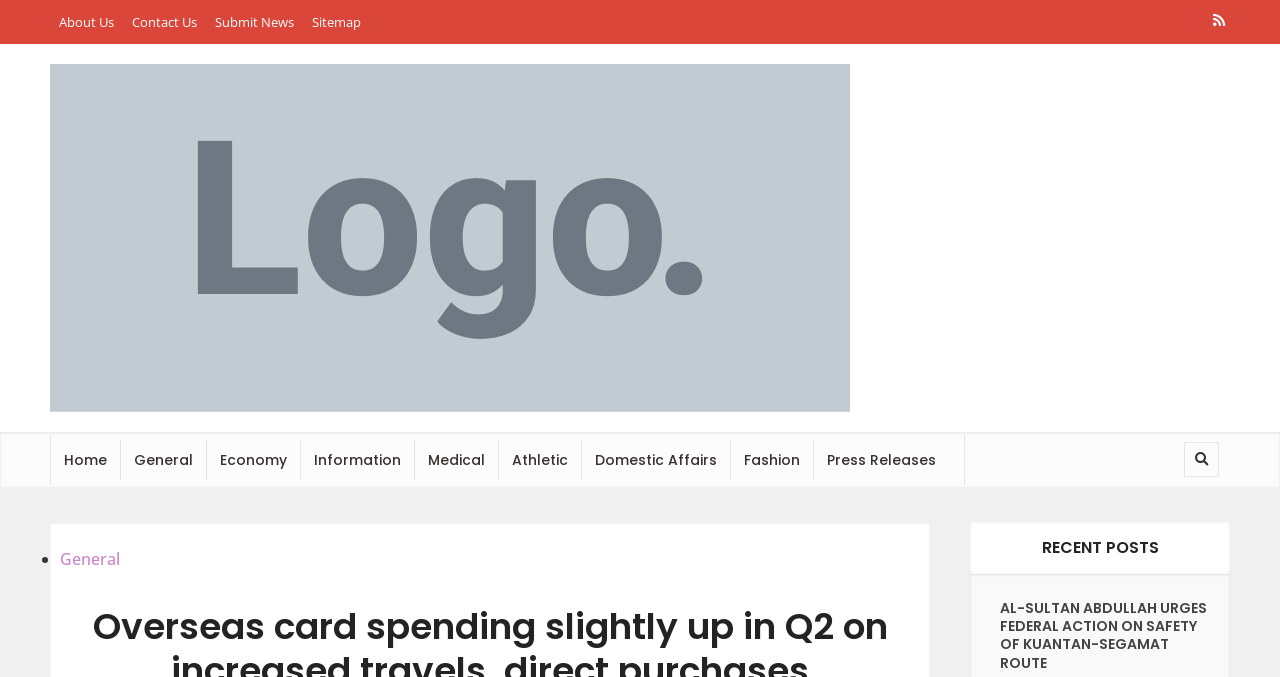Provide an in-depth caption for the elements present on the webpage.

The webpage appears to be a news article page from the Cambodian Tribune. At the top, there are several links to different sections of the website, including "About Us", "Contact Us", "Submit News", and "Sitemap", which are aligned horizontally and take up a small portion of the top section of the page. 

On the top right corner, there is a link with no text, and another link with no text below it, which seems to be a social media link or an icon. 

Below these links, there is a horizontal menu with various categories, including "Home", "General", "Economy", "Information", "Medical", "Athletic", "Domestic Affairs", "Fashion", and "Press Releases". These categories are aligned horizontally and take up a significant portion of the top section of the page.

On the bottom right corner, there is a search bar with a "Search" button. 

The main content of the page is divided into two sections. On the left, there is a list of recent posts, marked with a bullet point, and the first item on the list is a link to an article titled "AL-SULTAN ABDULLAH URGES FEDERAL ACTION ON SAFETY OF KUANTAN-SEGAMAT ROUTE". This article title is a heading and is followed by a link to the same article. 

On the top of the main content section, there is a heading that reads "RECENT POSTS". The main article of the page, which is not fully displayed in the accessibility tree, is about South Koreans' overseas card spending, which increased by 1 percent in the second quarter of the year due to increased overseas travels and direct purchases amid eased COVID-19 curbs.